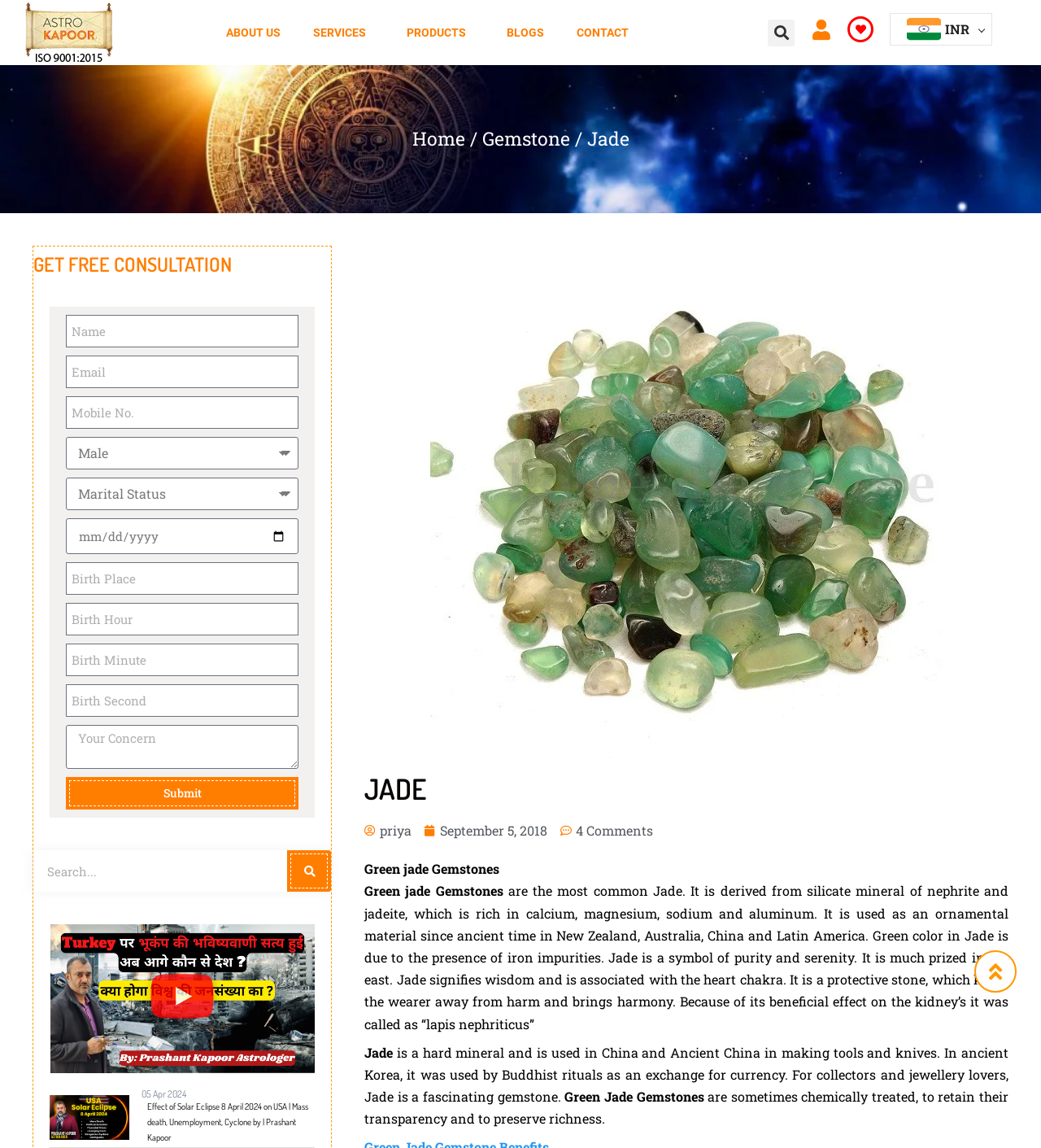What is the topic of the video?
Please respond to the question with a detailed and well-explained answer.

The topic of the video is Solar Eclipse, which is evident from the button 'Play Video' and the image 'Solar Eclipse' below it.